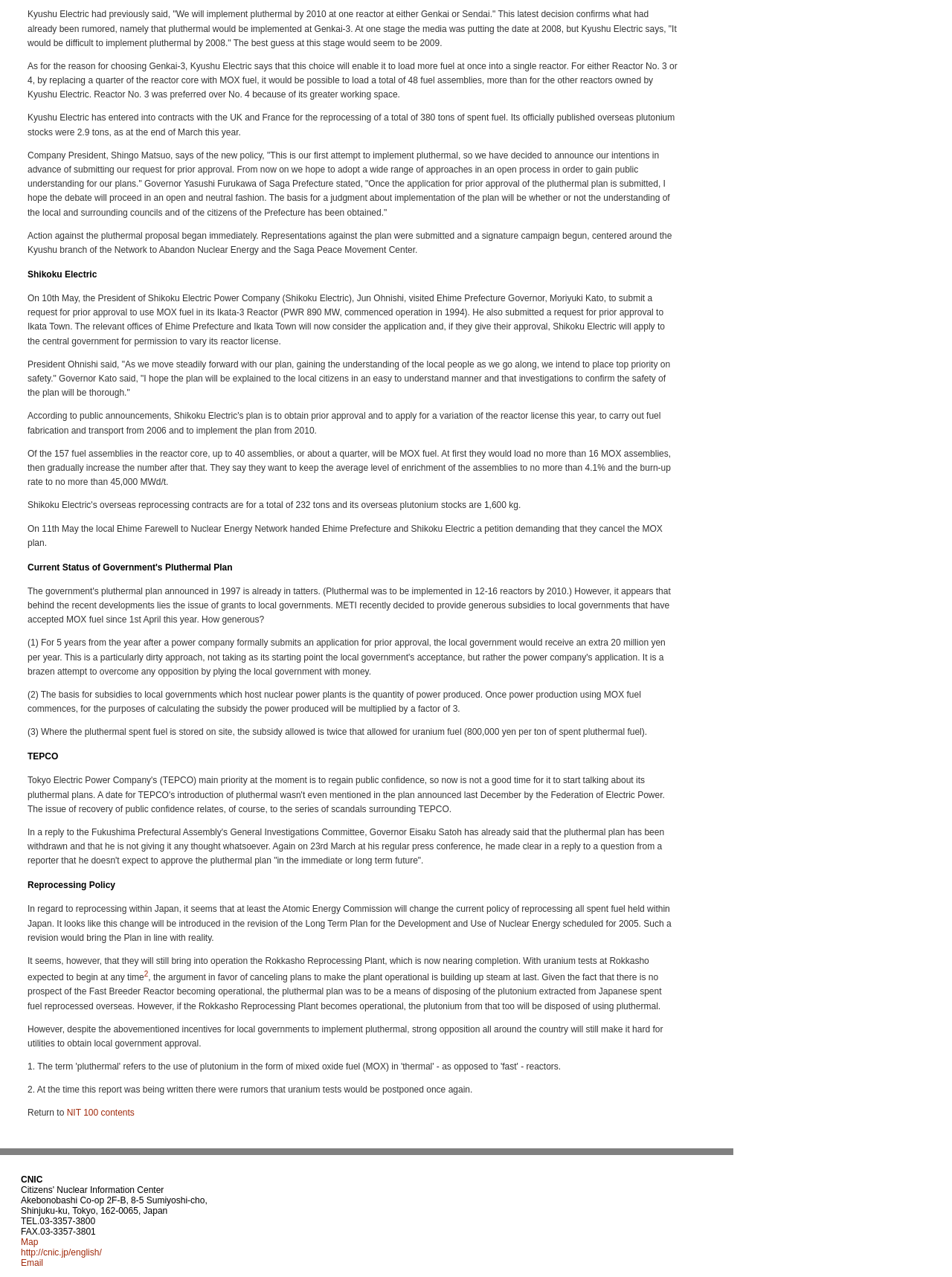Determine the bounding box of the UI element mentioned here: "Email". The coordinates must be in the format [left, top, right, bottom] with values ranging from 0 to 1.

[0.022, 0.985, 0.045, 0.993]